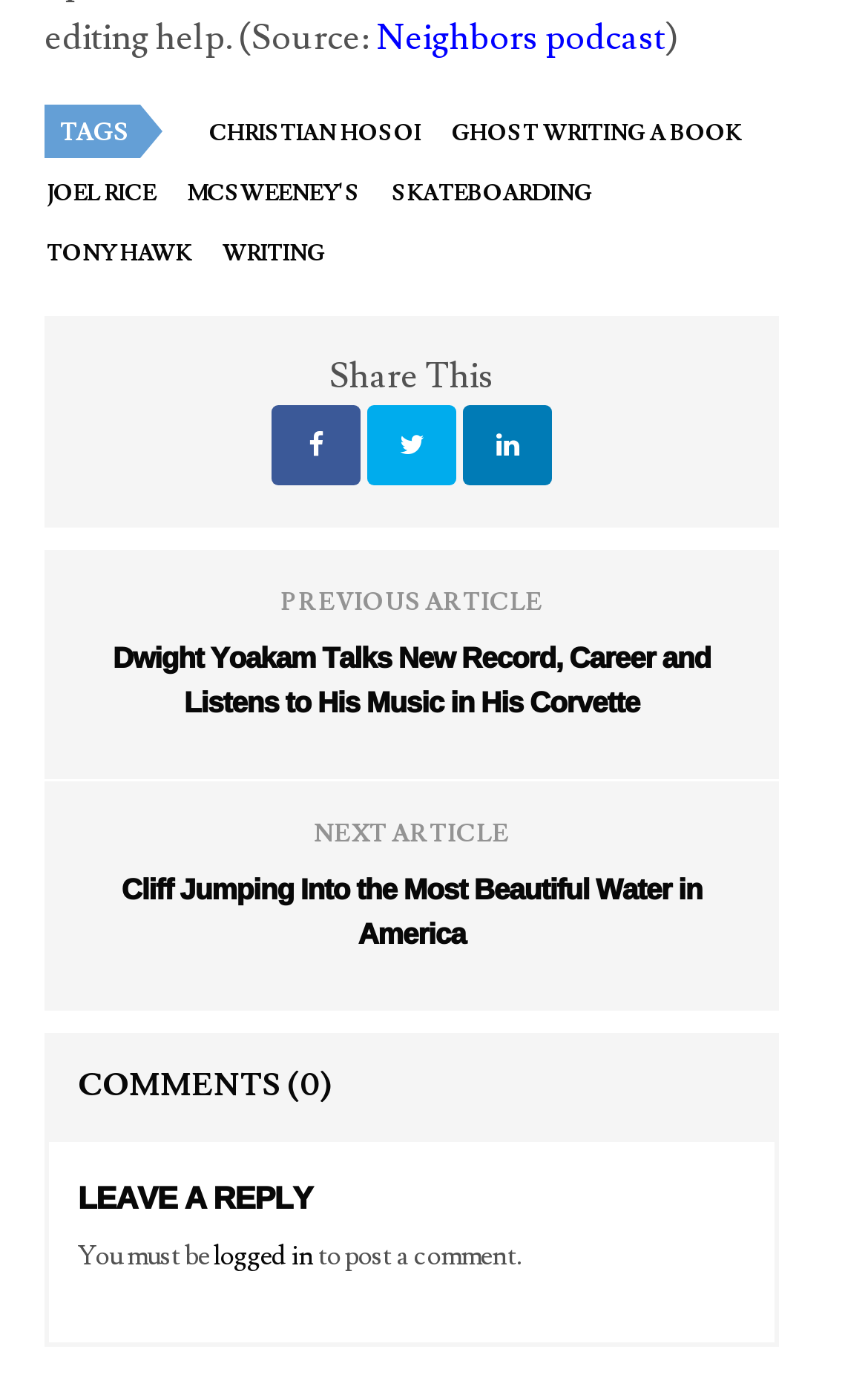Please identify the bounding box coordinates of the element I need to click to follow this instruction: "Enter a math problem".

None